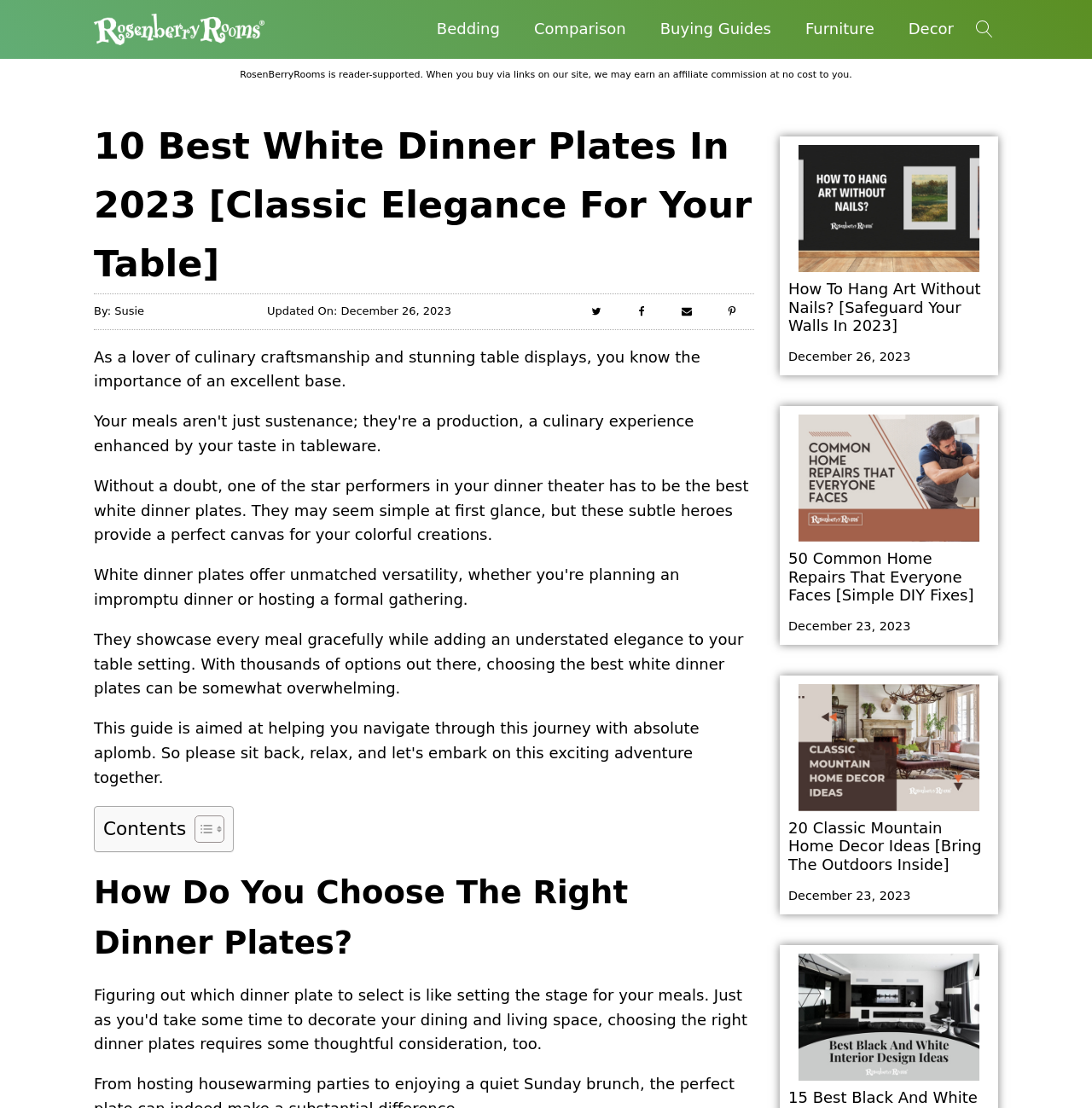Show the bounding box coordinates of the element that should be clicked to complete the task: "Open search".

[0.889, 0.018, 0.914, 0.035]